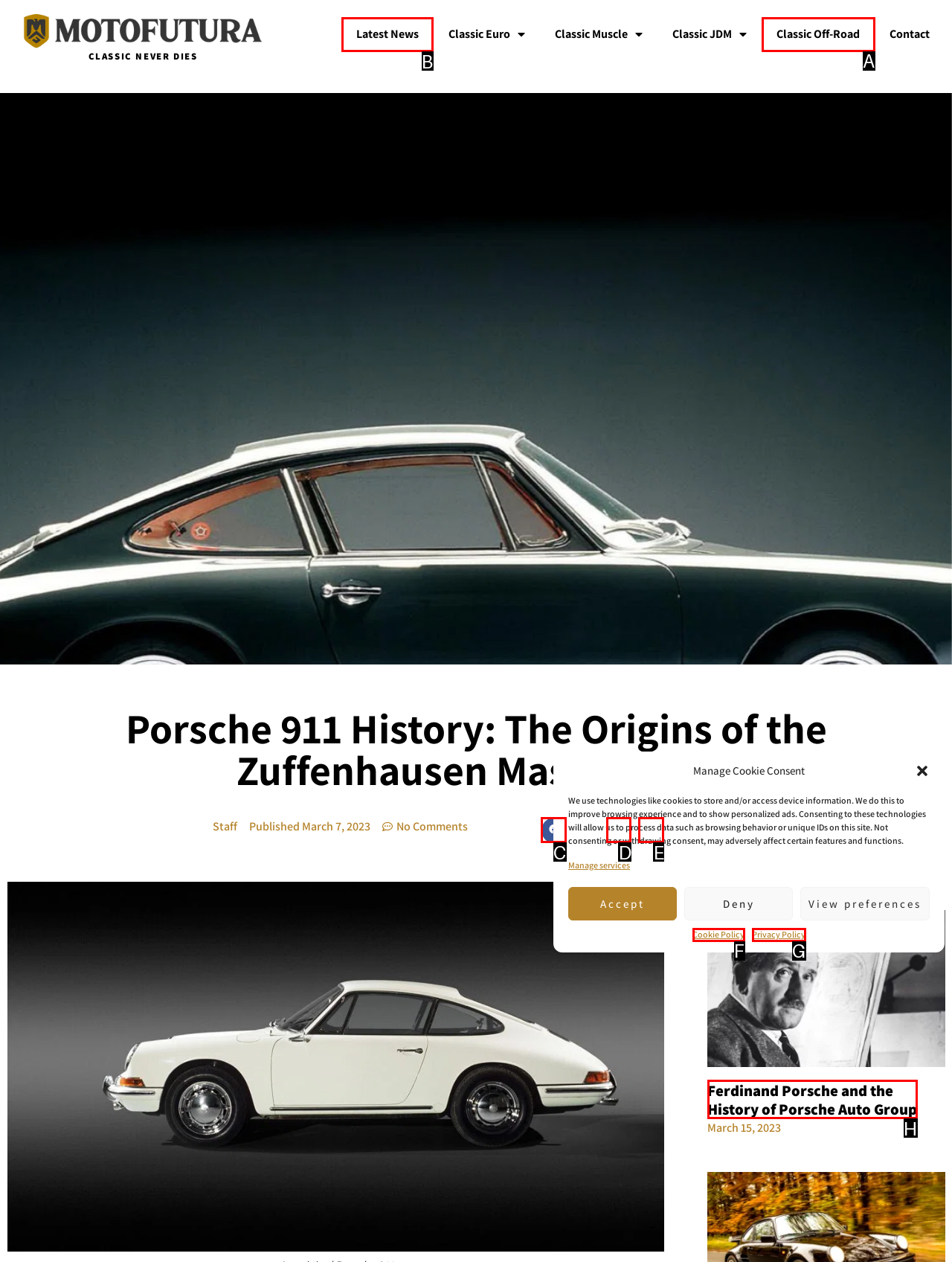Pick the right letter to click to achieve the task: Go to Latest News
Answer with the letter of the correct option directly.

B